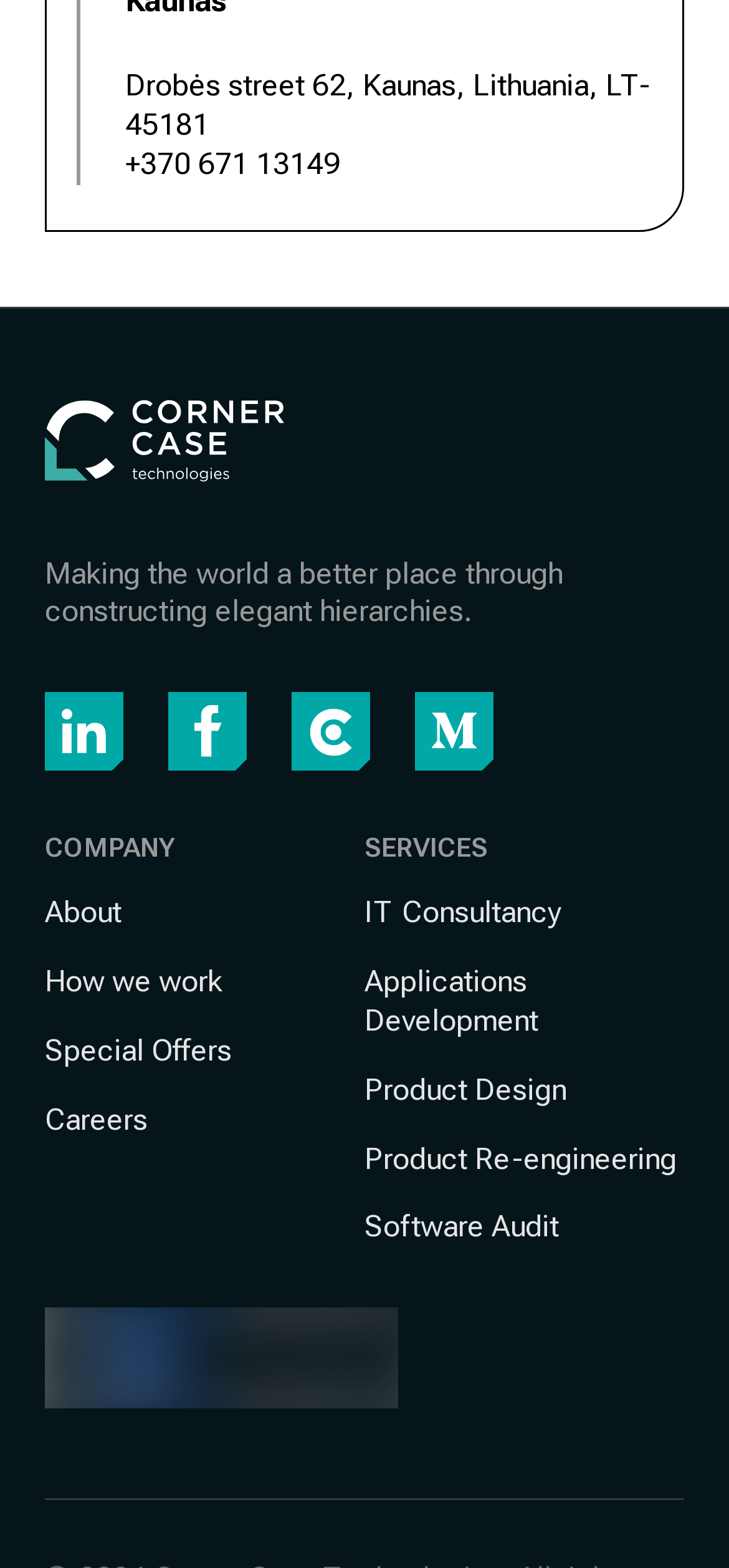What is the company's mission?
Carefully analyze the image and provide a thorough answer to the question.

The company's mission is mentioned in the description, which is 'Making the world a better place through constructing elegant hierarchies'. This suggests that the company aims to make a positive impact through its work.